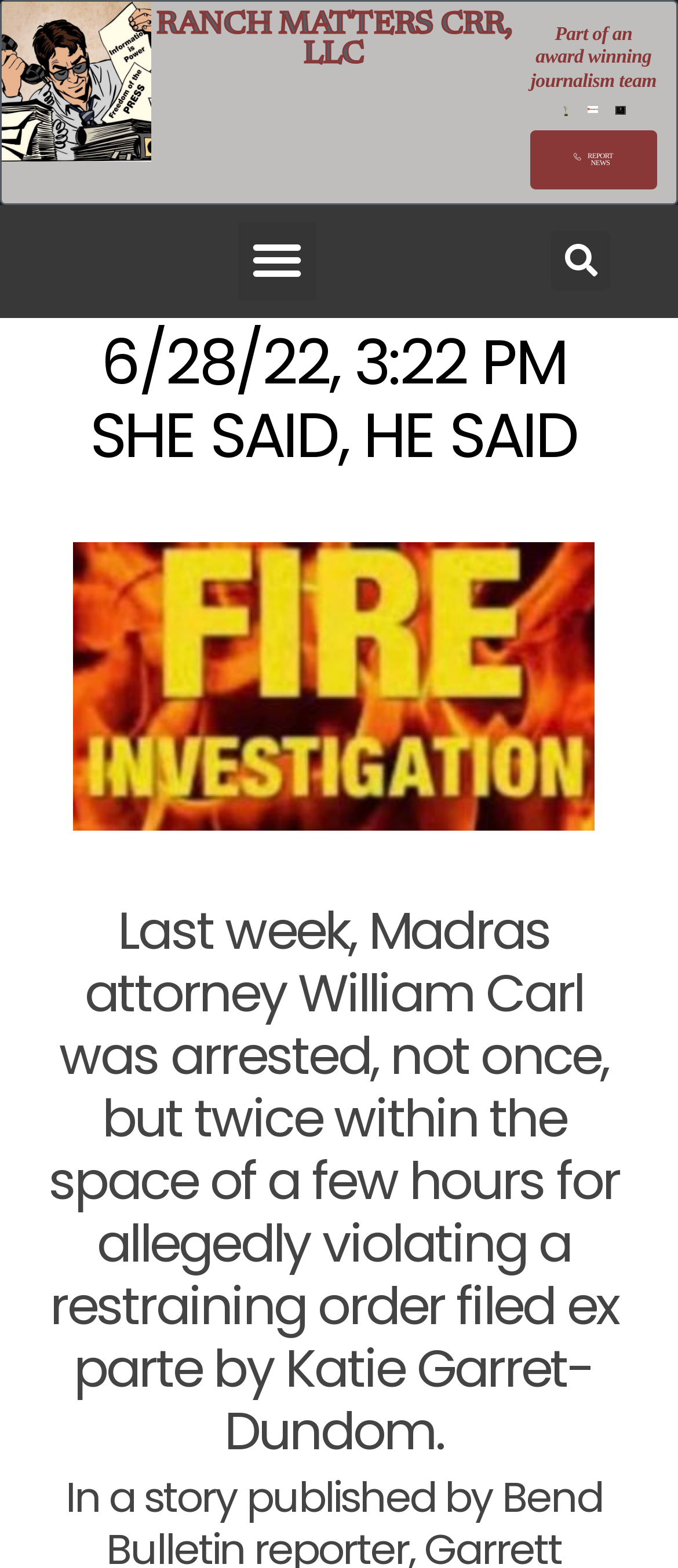Respond to the question below with a single word or phrase: How many images are on the page?

3